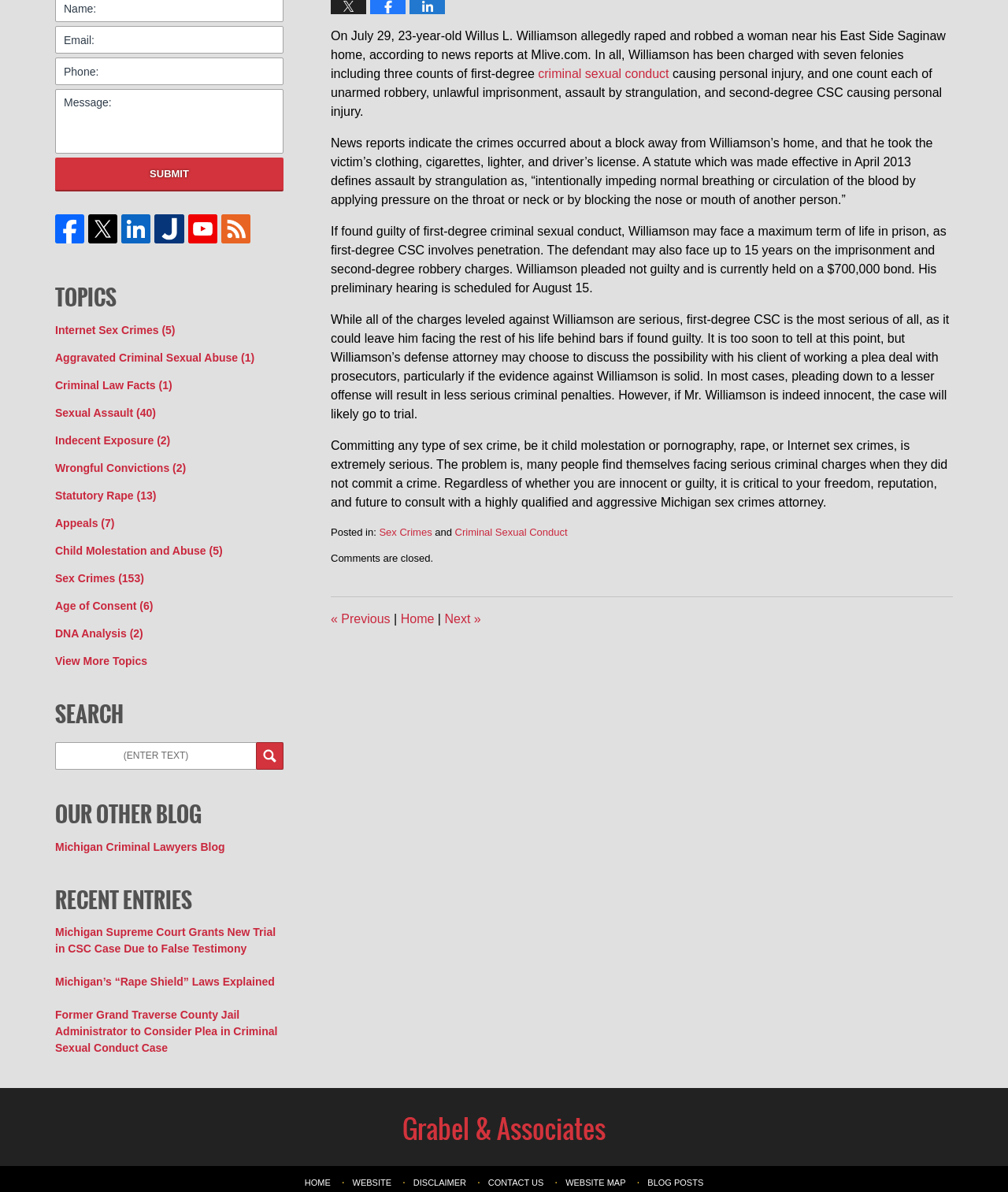Provide the bounding box coordinates for the UI element that is described as: "title="Facebook"".

[0.053, 0.18, 0.086, 0.205]